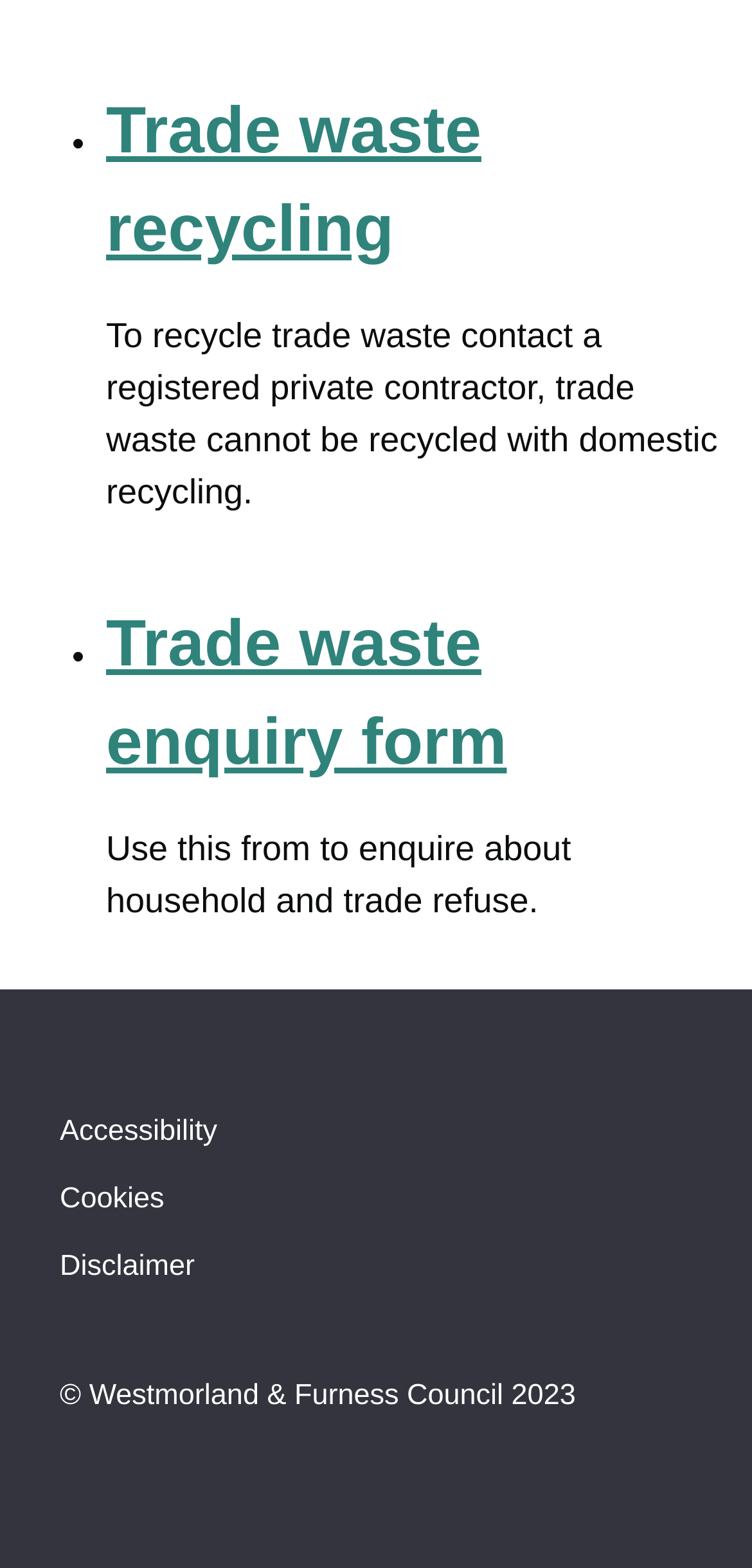How many links are available at the bottom of the webpage?
Please provide a single word or phrase based on the screenshot.

3